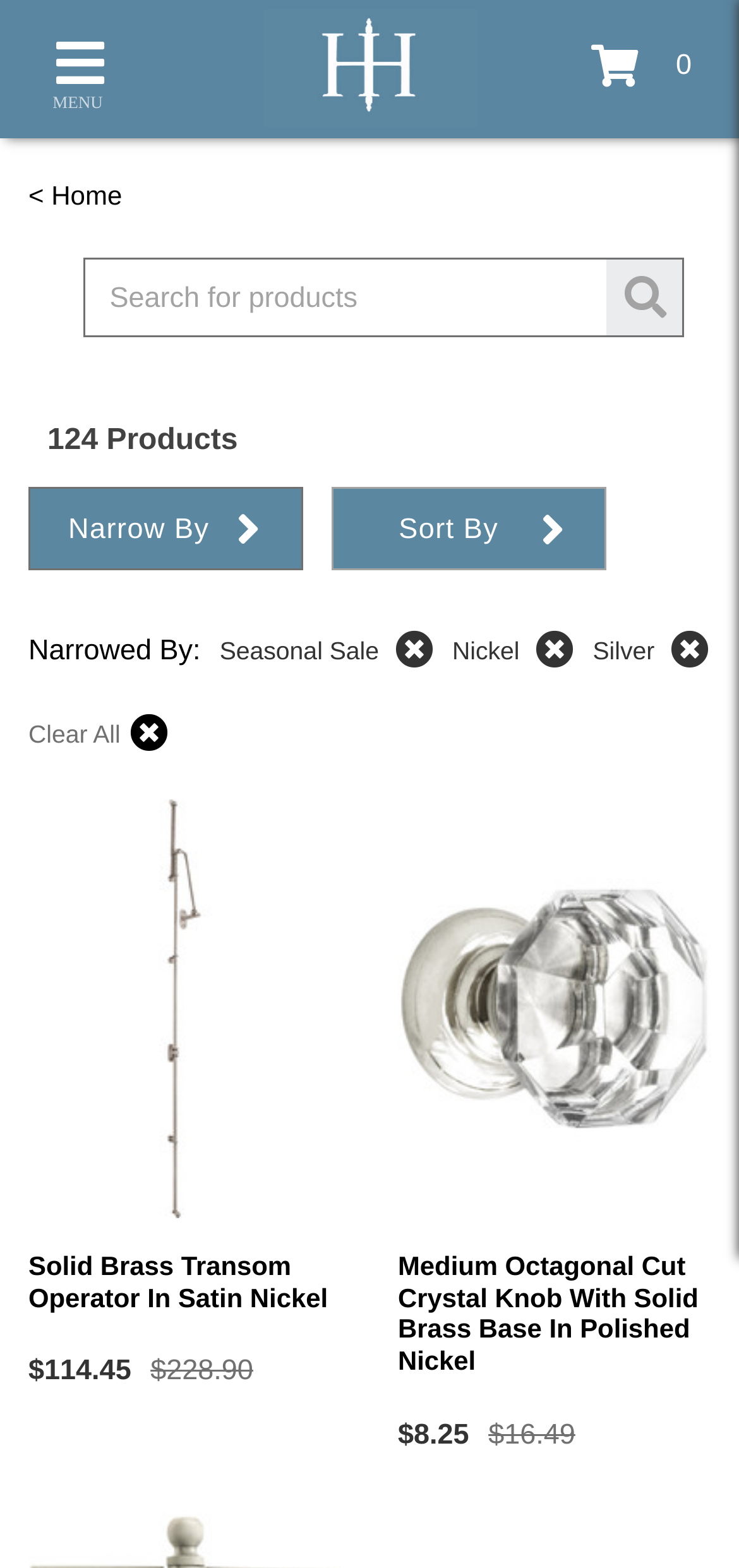Please specify the bounding box coordinates of the clickable region to carry out the following instruction: "Narrow by categories". The coordinates should be four float numbers between 0 and 1, in the format [left, top, right, bottom].

[0.038, 0.311, 0.41, 0.364]